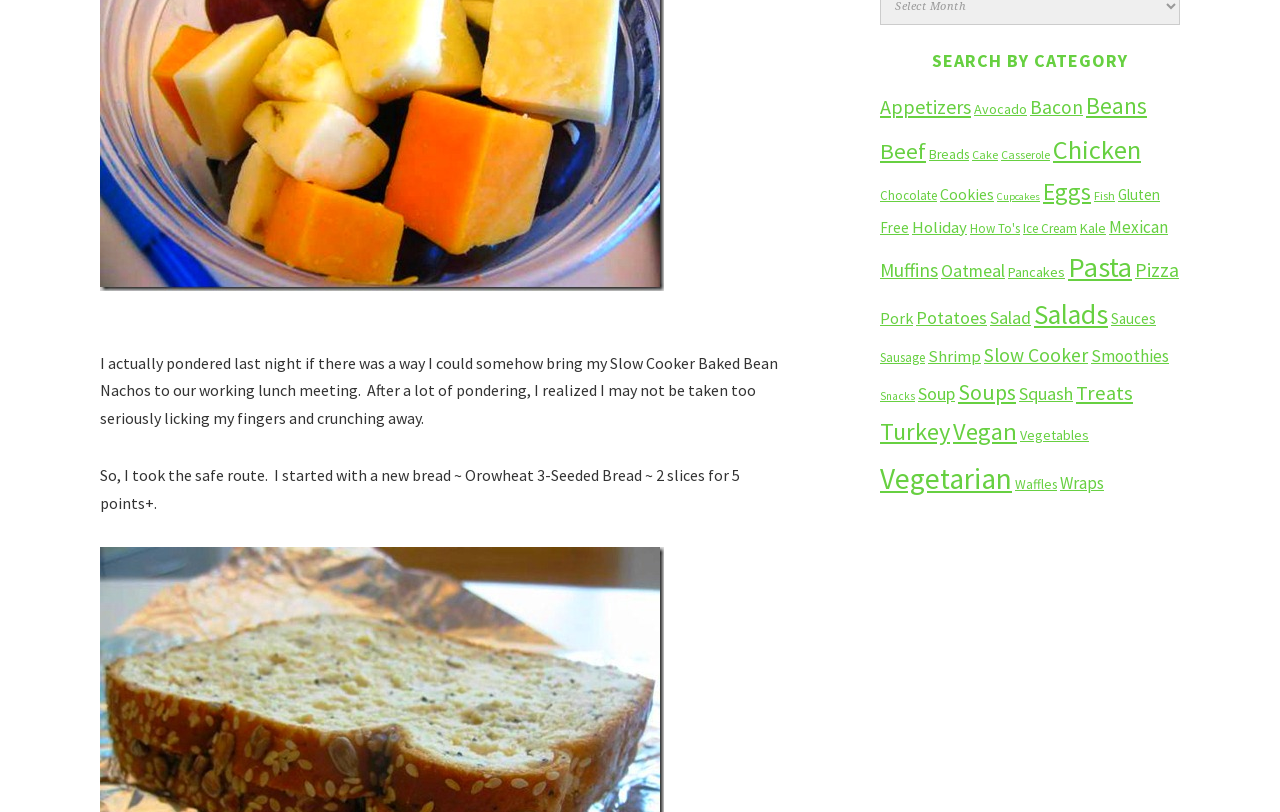How many items are in the 'Vegetarian' category?
Look at the webpage screenshot and answer the question with a detailed explanation.

The 'Vegetarian' category has 160 items, as indicated by the text 'Vegetarian (160 items)' in the list of categories.